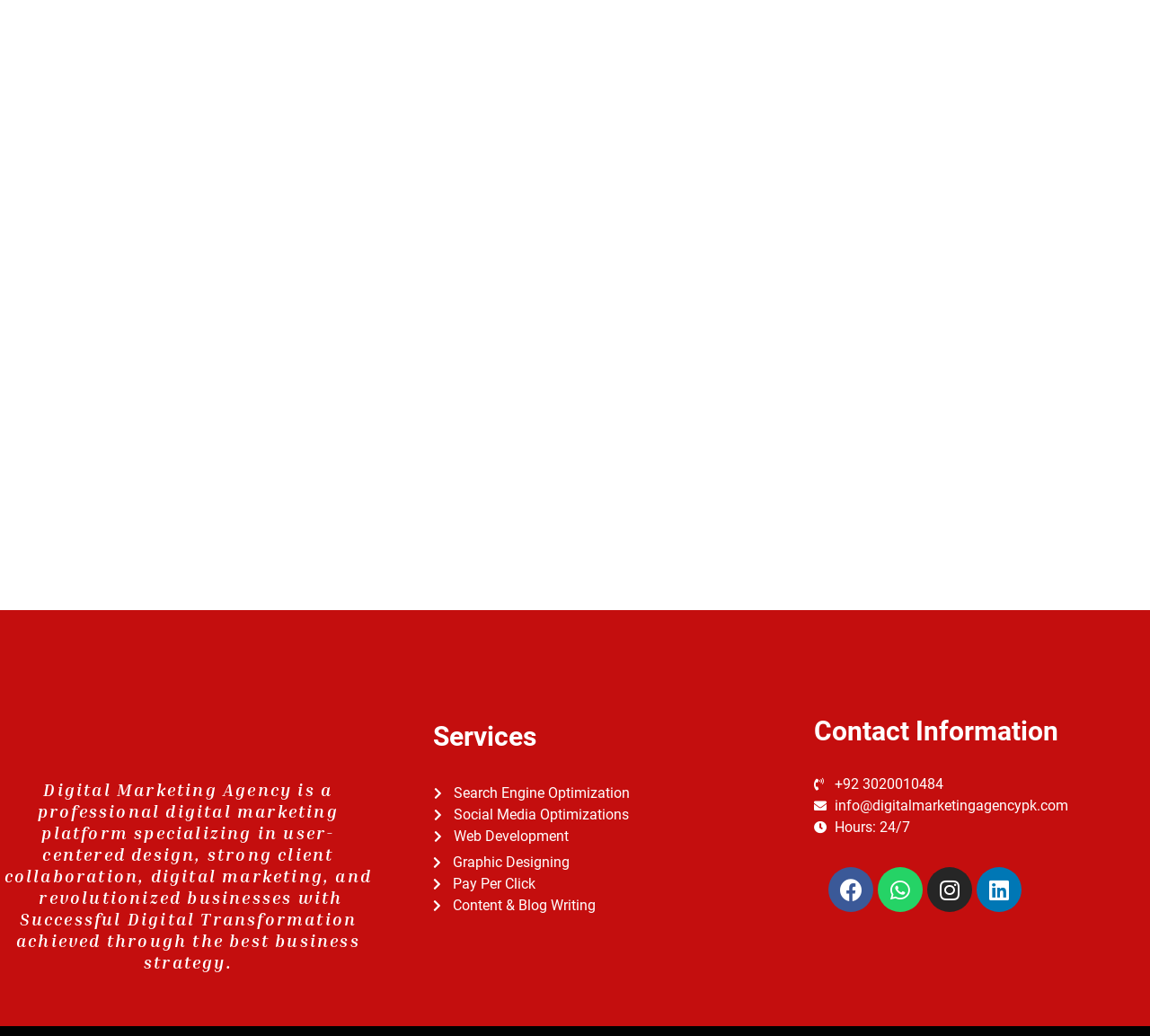Show me the bounding box coordinates of the clickable region to achieve the task as per the instruction: "Call +92 3020010484".

[0.708, 0.747, 0.992, 0.768]